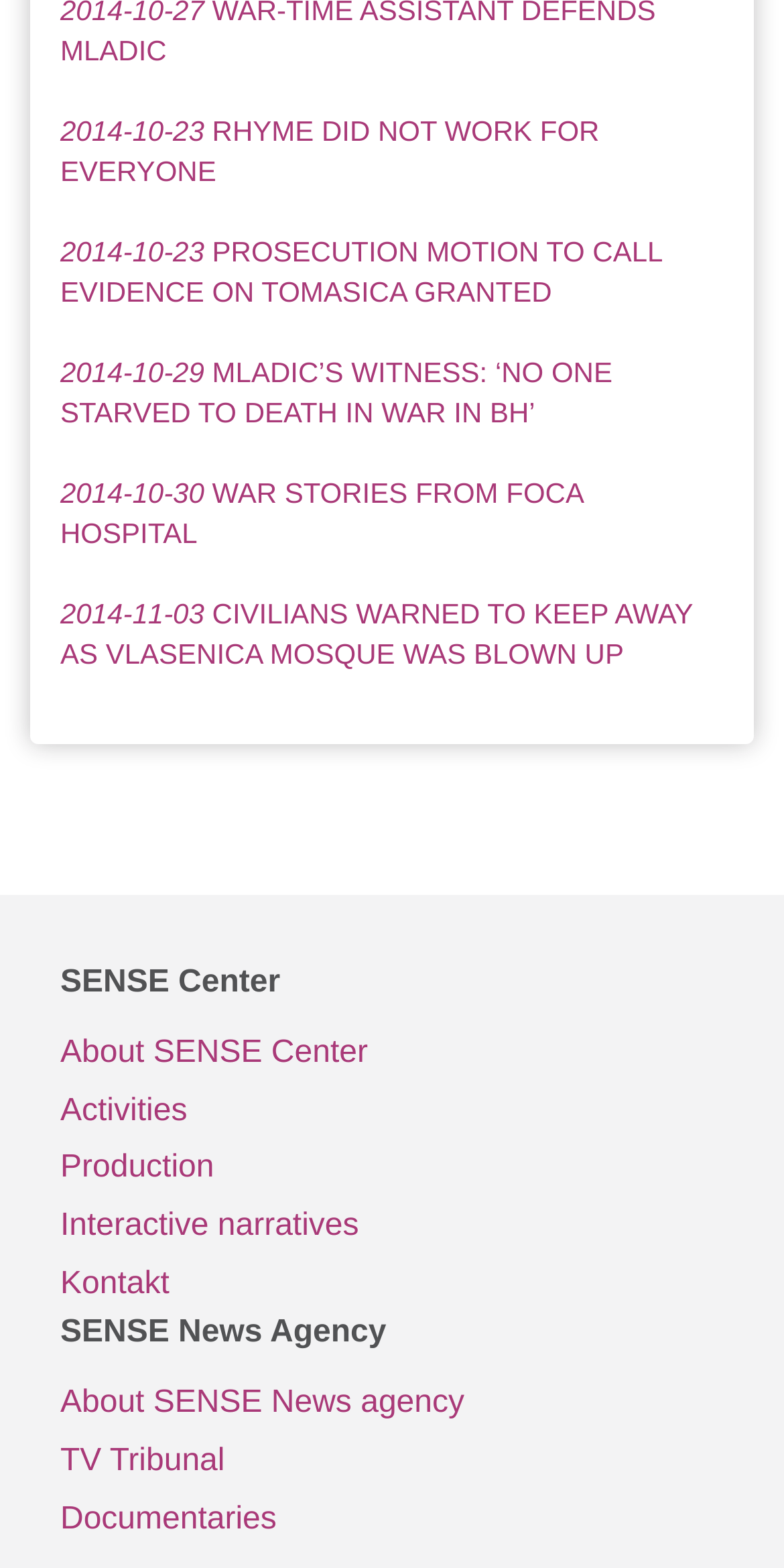Answer the question below with a single word or a brief phrase: 
How many news articles are on the webpage?

5